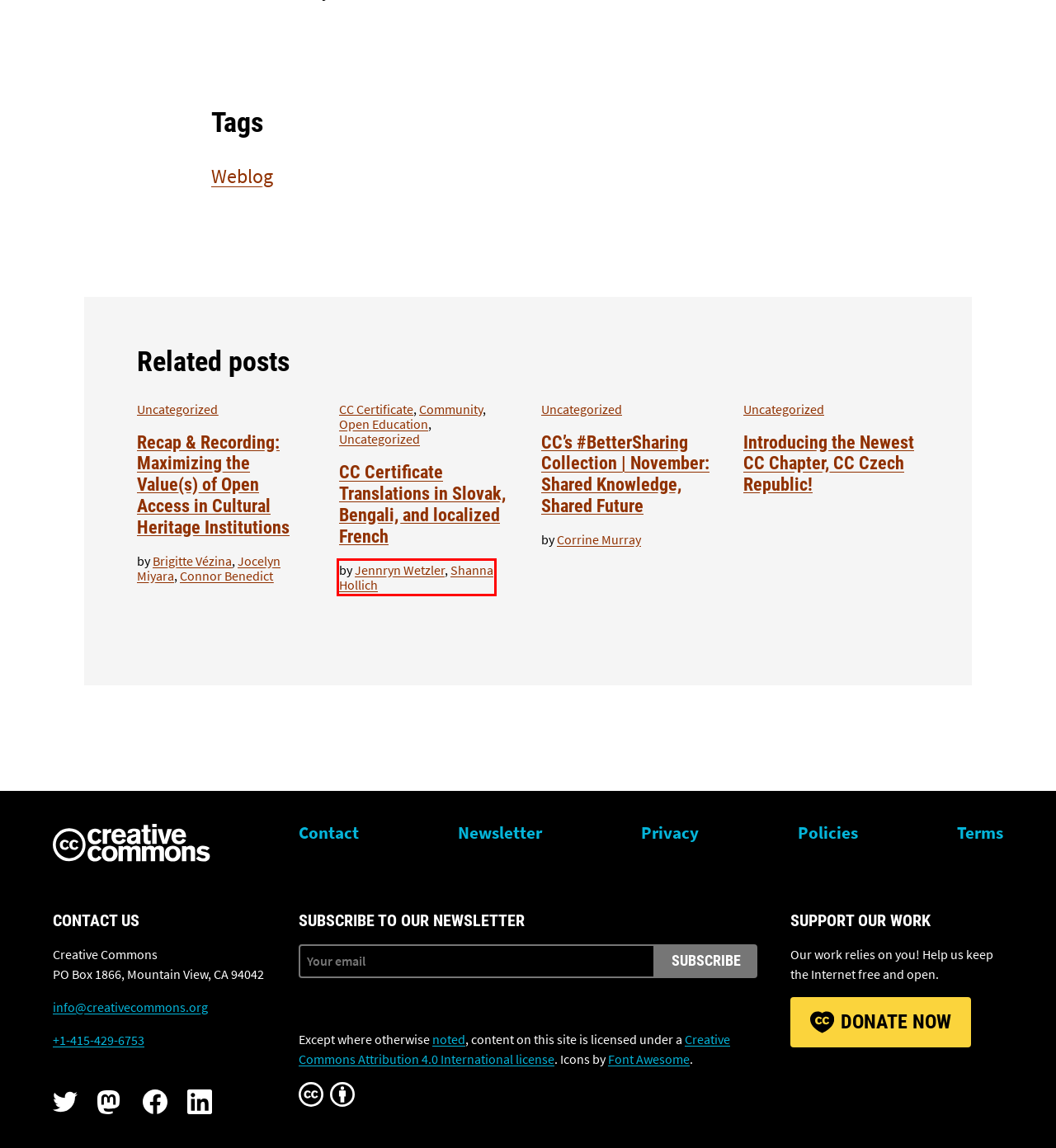You have a screenshot of a webpage with a red bounding box around an element. Identify the webpage description that best fits the new page that appears after clicking the selected element in the red bounding box. Here are the candidates:
A. Corrine Murray - Creative Commons
B. Subscribe to CC's Mailing List
C. Jennryn Wetzler - Creative Commons
D. Shanna Hollich - Creative Commons
E. Creative Commons Privacy Policy - Creative Commons
F. Introducing the Newest CC Chapter, CC Czech Republic! - Creative Commons
G. Open Education Archives - Creative Commons
H. CC Certificate Archives - Creative Commons

D